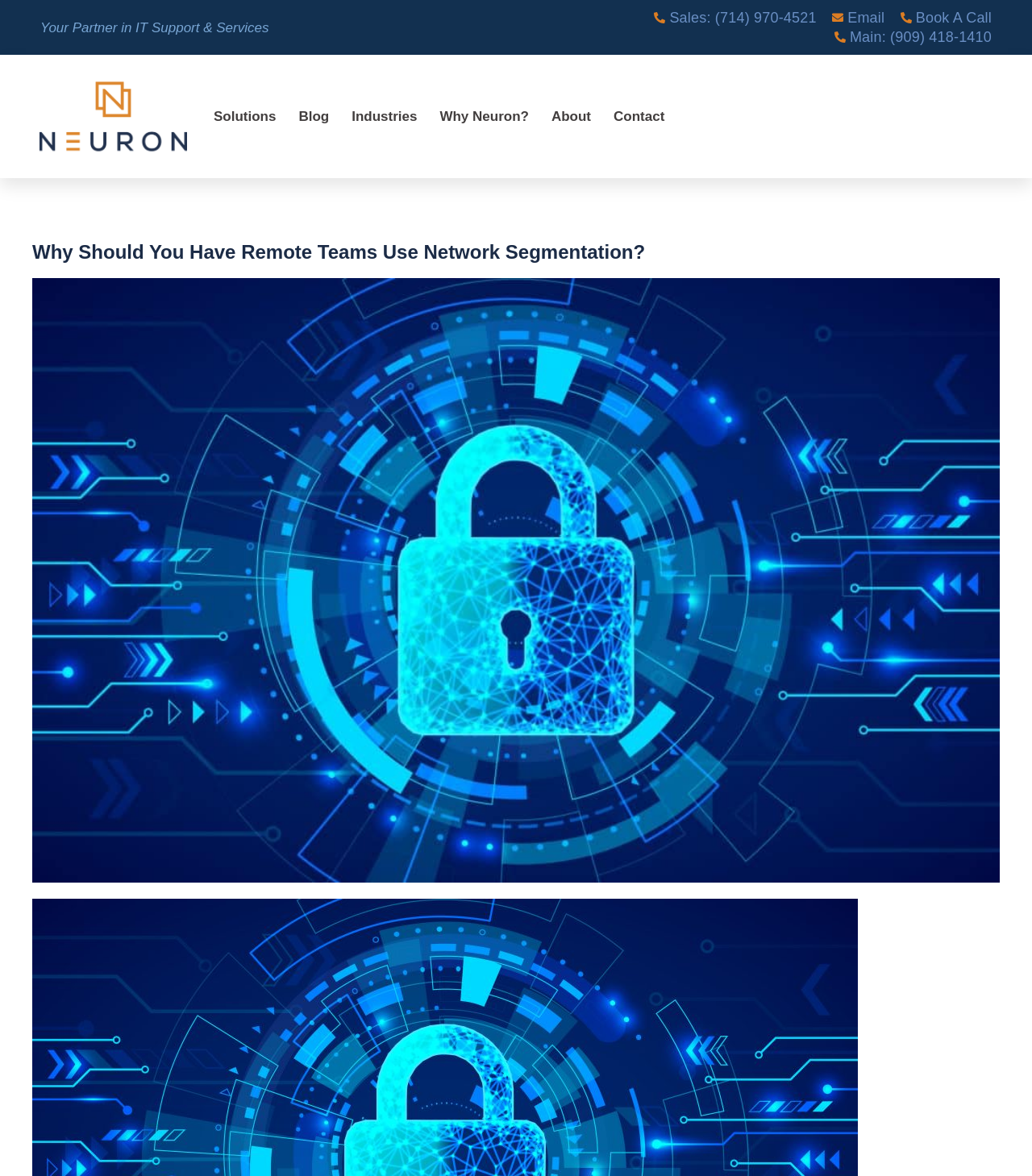Pinpoint the bounding box coordinates of the clickable element needed to complete the instruction: "Click the 'Sales' phone number". The coordinates should be provided as four float numbers between 0 and 1: [left, top, right, bottom].

[0.631, 0.007, 0.791, 0.023]